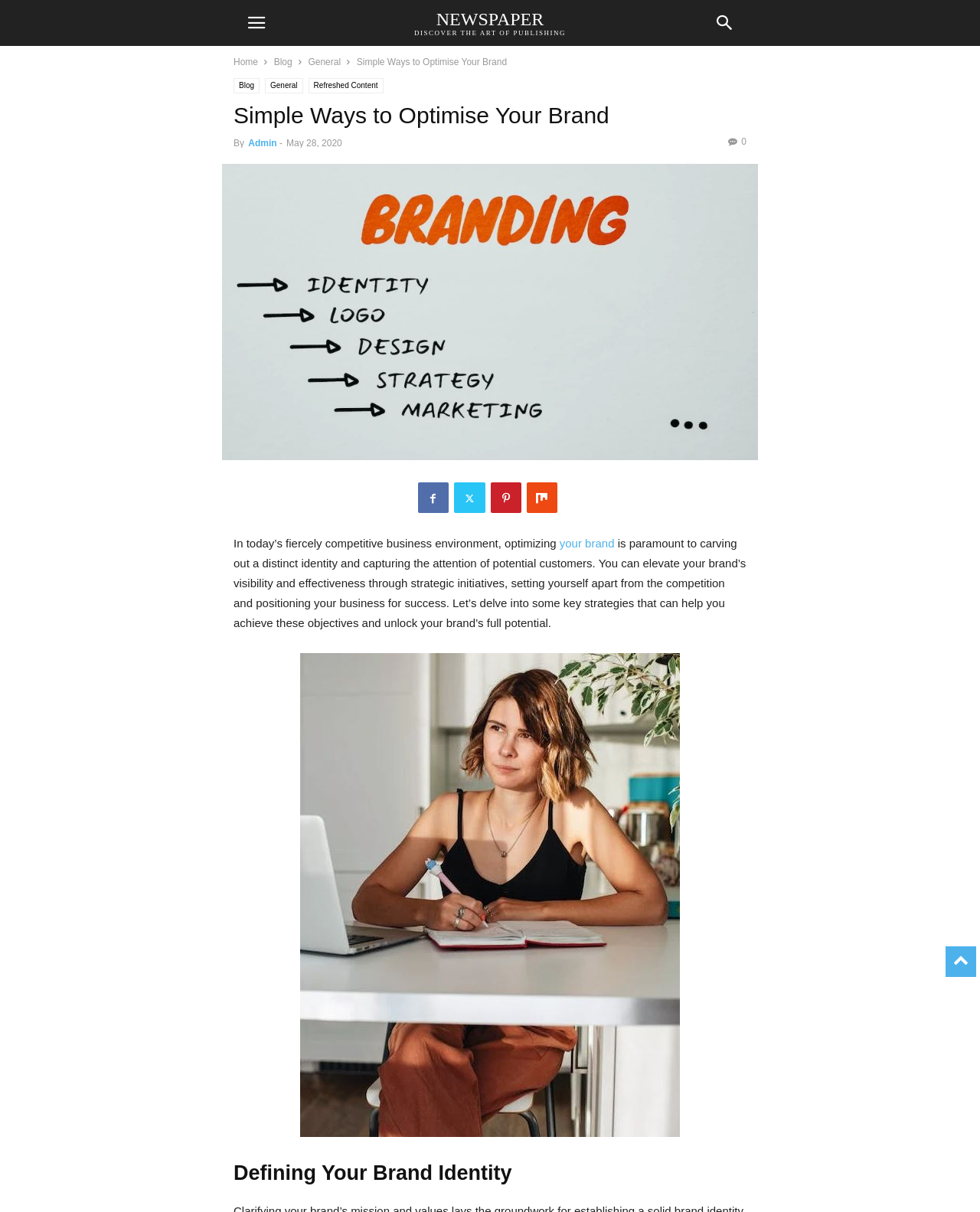Answer the question below with a single word or a brief phrase: 
What is the topic of the article?

Optimizing brand